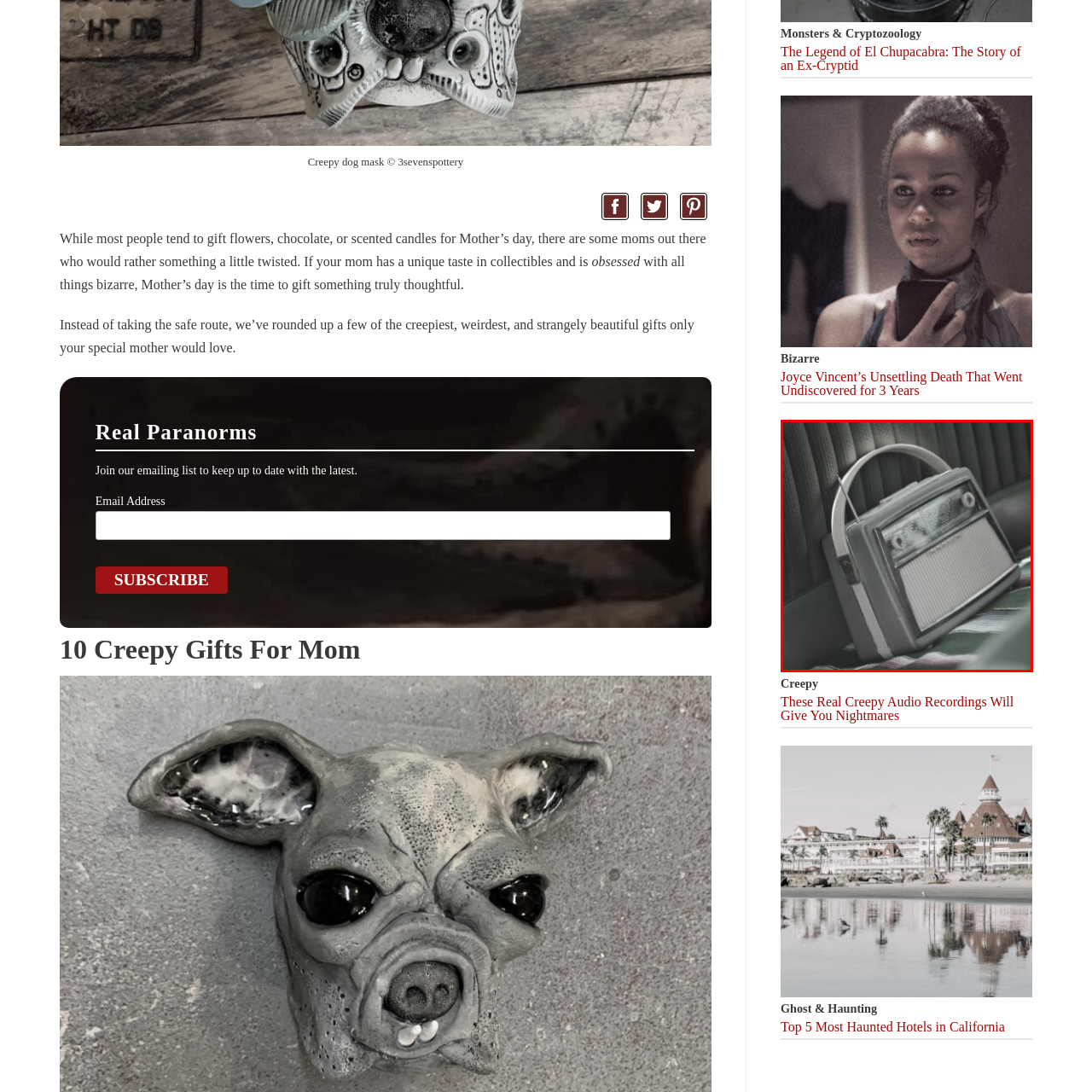What is the purpose of the visible antenna?
Observe the image marked by the red bounding box and answer in detail.

The visible antenna on the vintage-style portable radio suggests that it is ready to tune into haunting sounds or eerie broadcasts, which aligns with the themes of the unconventional and bizarre.